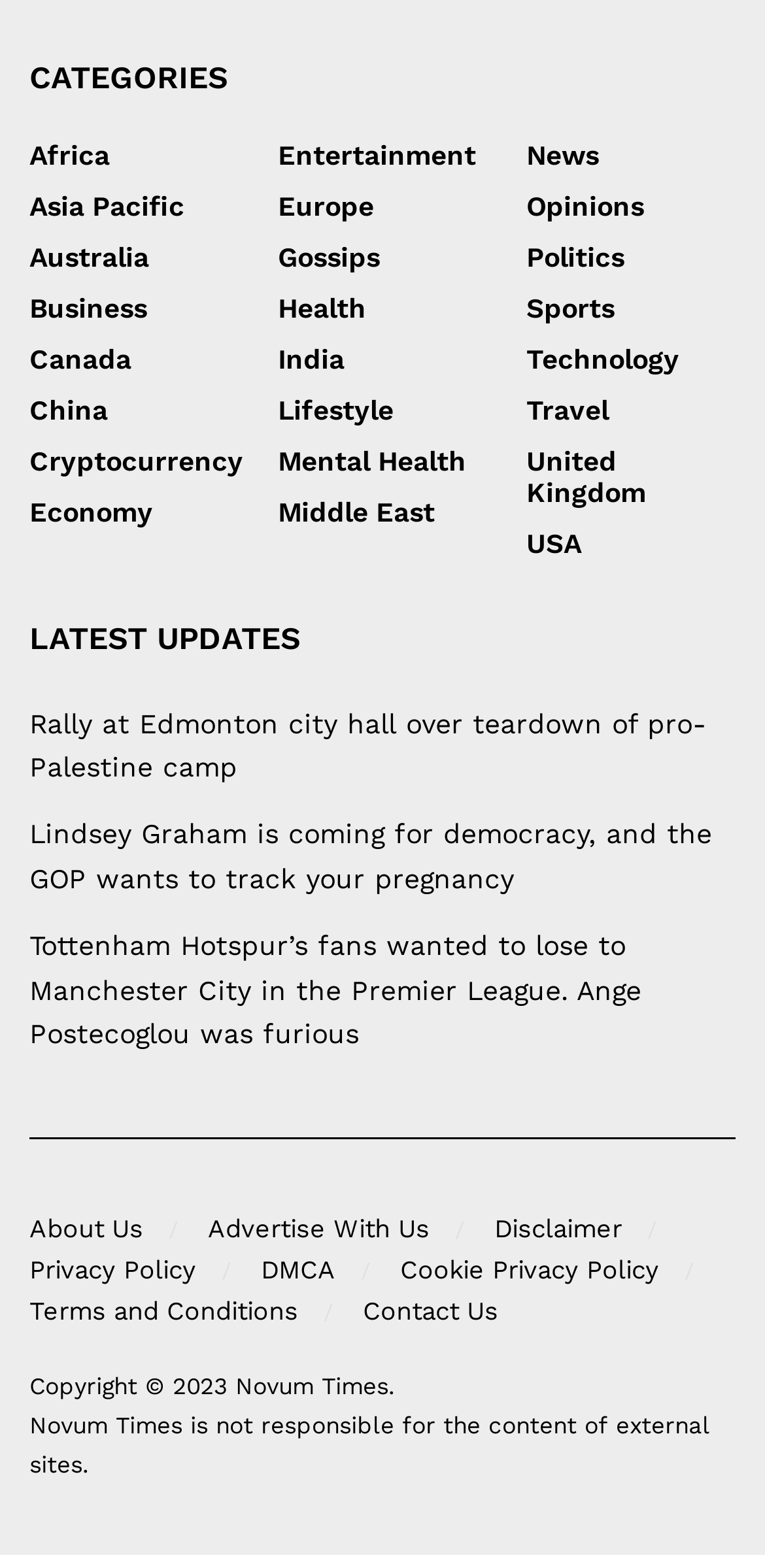Using a single word or phrase, answer the following question: 
How many links are there under 'LATEST UPDATES'?

3